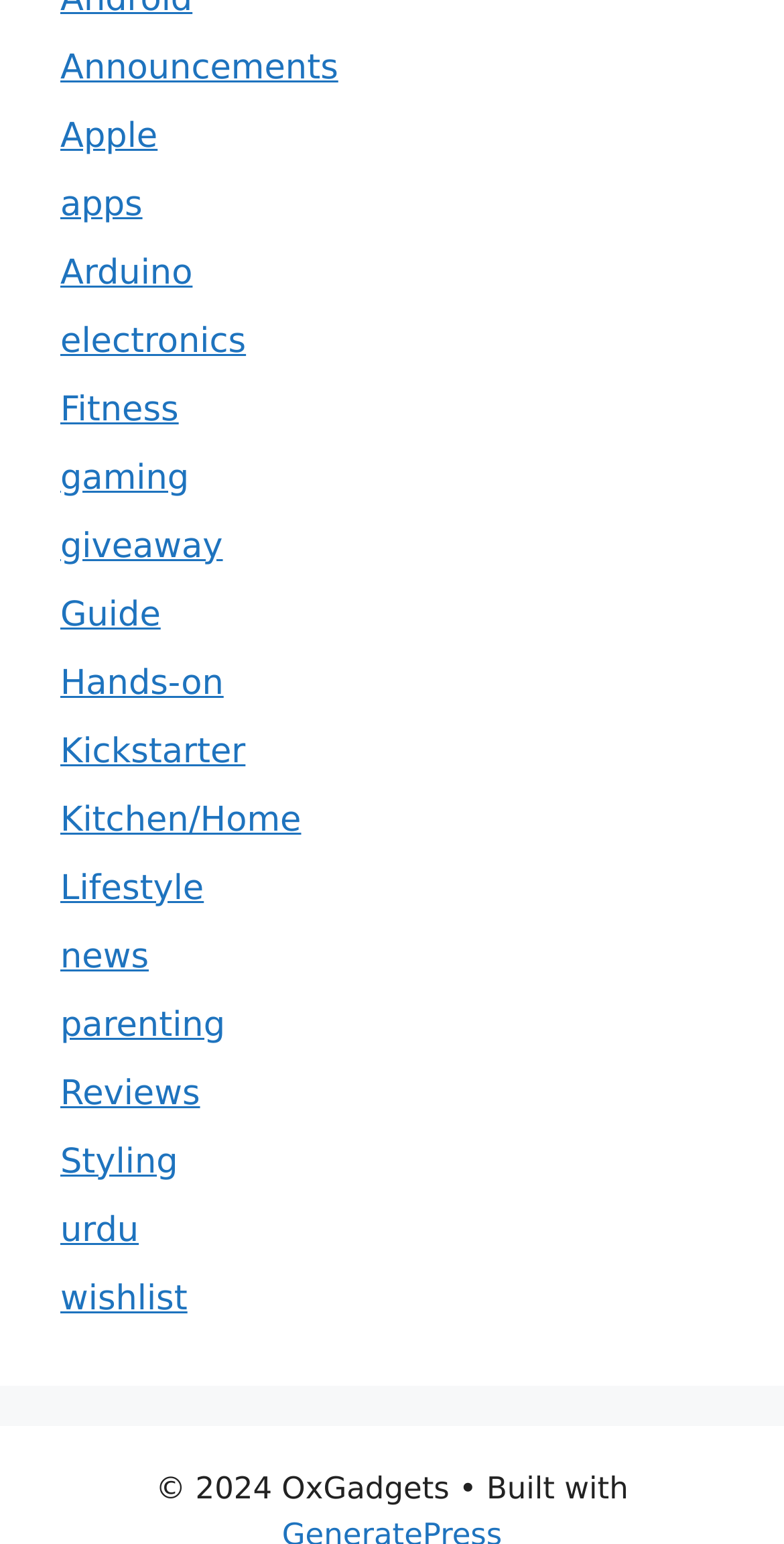Given the description: "juantoo3 said:", determine the bounding box coordinates of the UI element. The coordinates should be formatted as four float numbers between 0 and 1, [left, top, right, bottom].

None